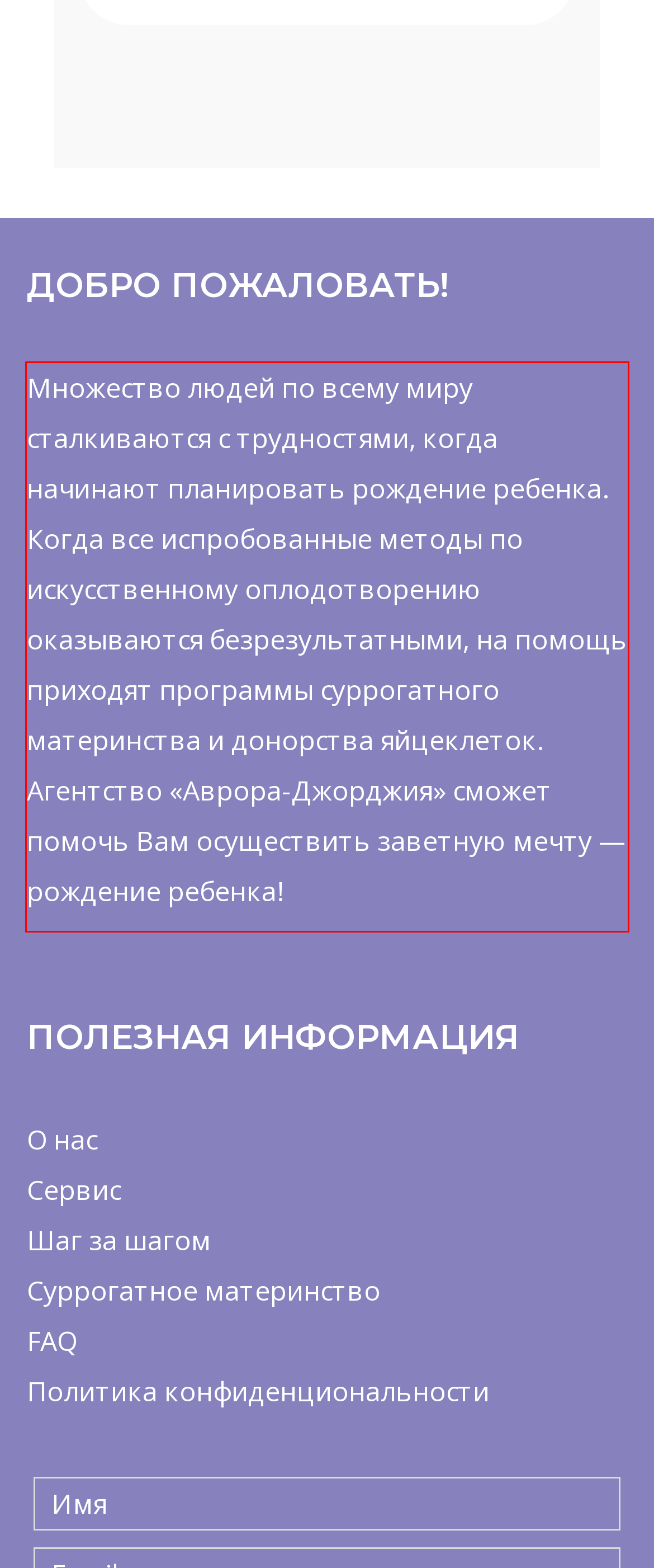You are given a webpage screenshot with a red bounding box around a UI element. Extract and generate the text inside this red bounding box.

Множество людей по всему миру сталкиваются с трудностями, когда начинают планировать рождение ребенка. Когда все испробованные методы по искусственному оплодотворению оказываются безрезультатными, на помощь приходят программы суррогатного материнства и донорства яйцеклеток. Агентство «Аврора-Джорджия» сможет помочь Вам осуществить заветную мечту — рождение ребенка!